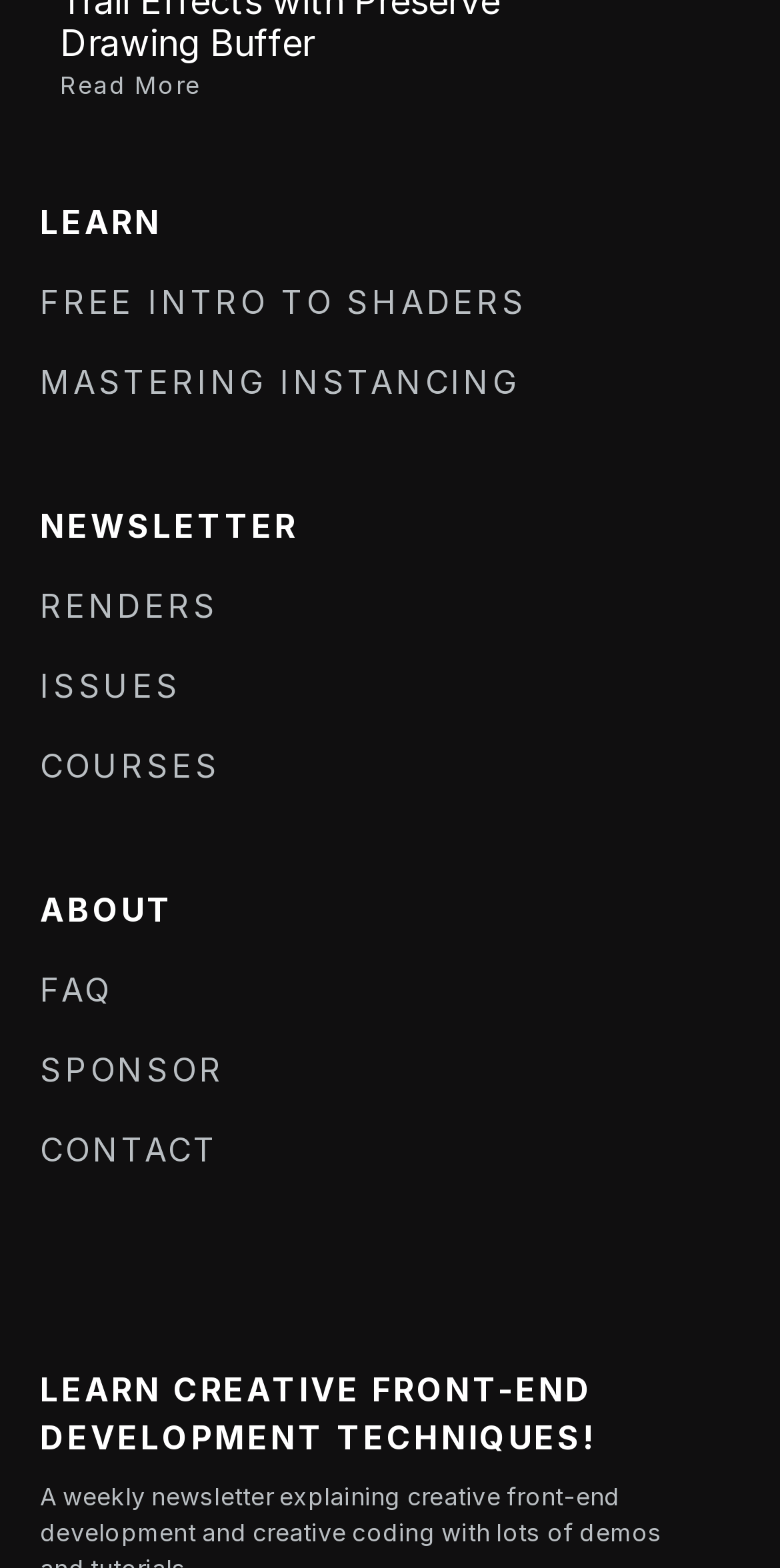Kindly respond to the following question with a single word or a brief phrase: 
What is the text above the 'NEWSLETTER' link?

LEARN